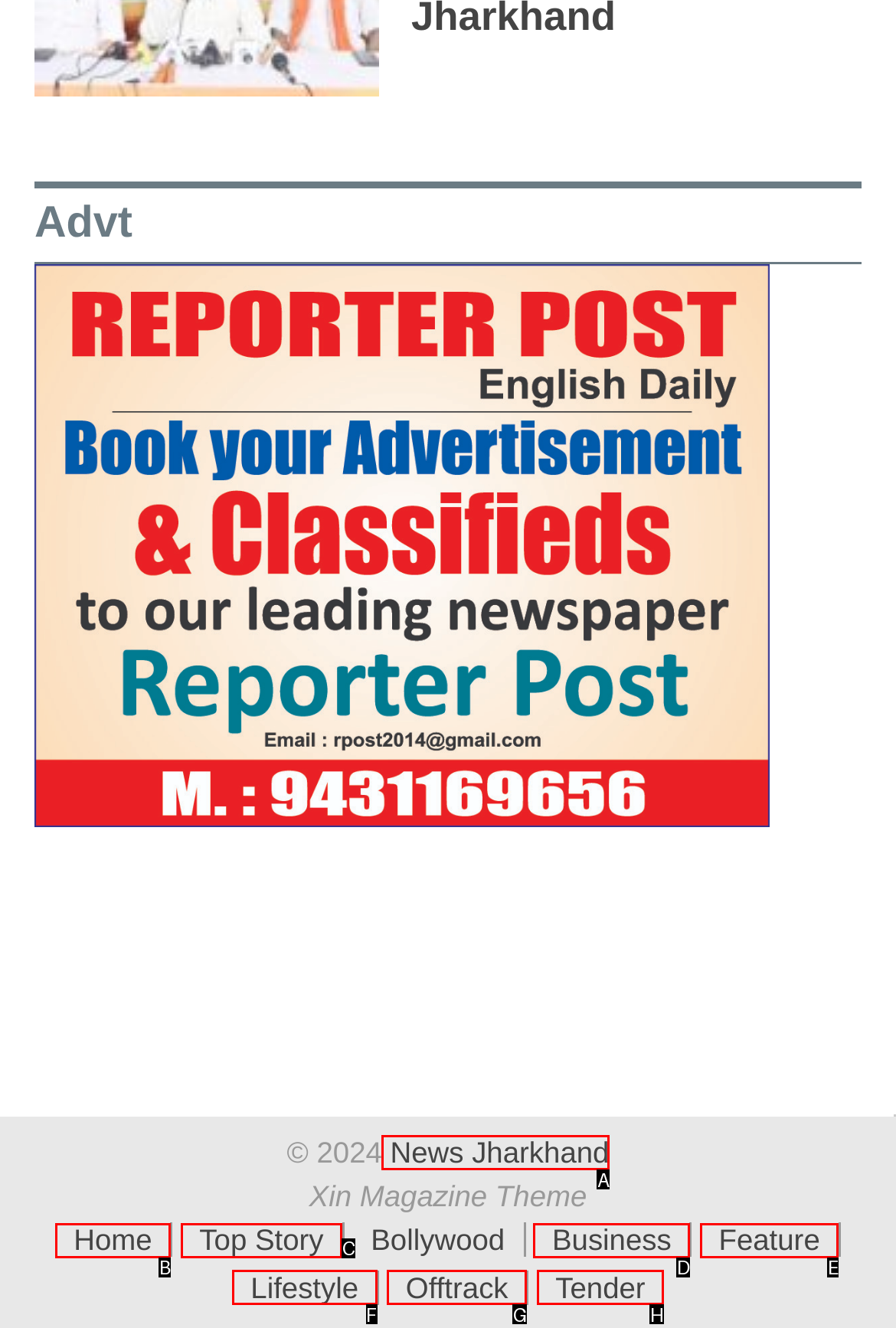Indicate which HTML element you need to click to complete the task: visit the News Jharkhand page. Provide the letter of the selected option directly.

A